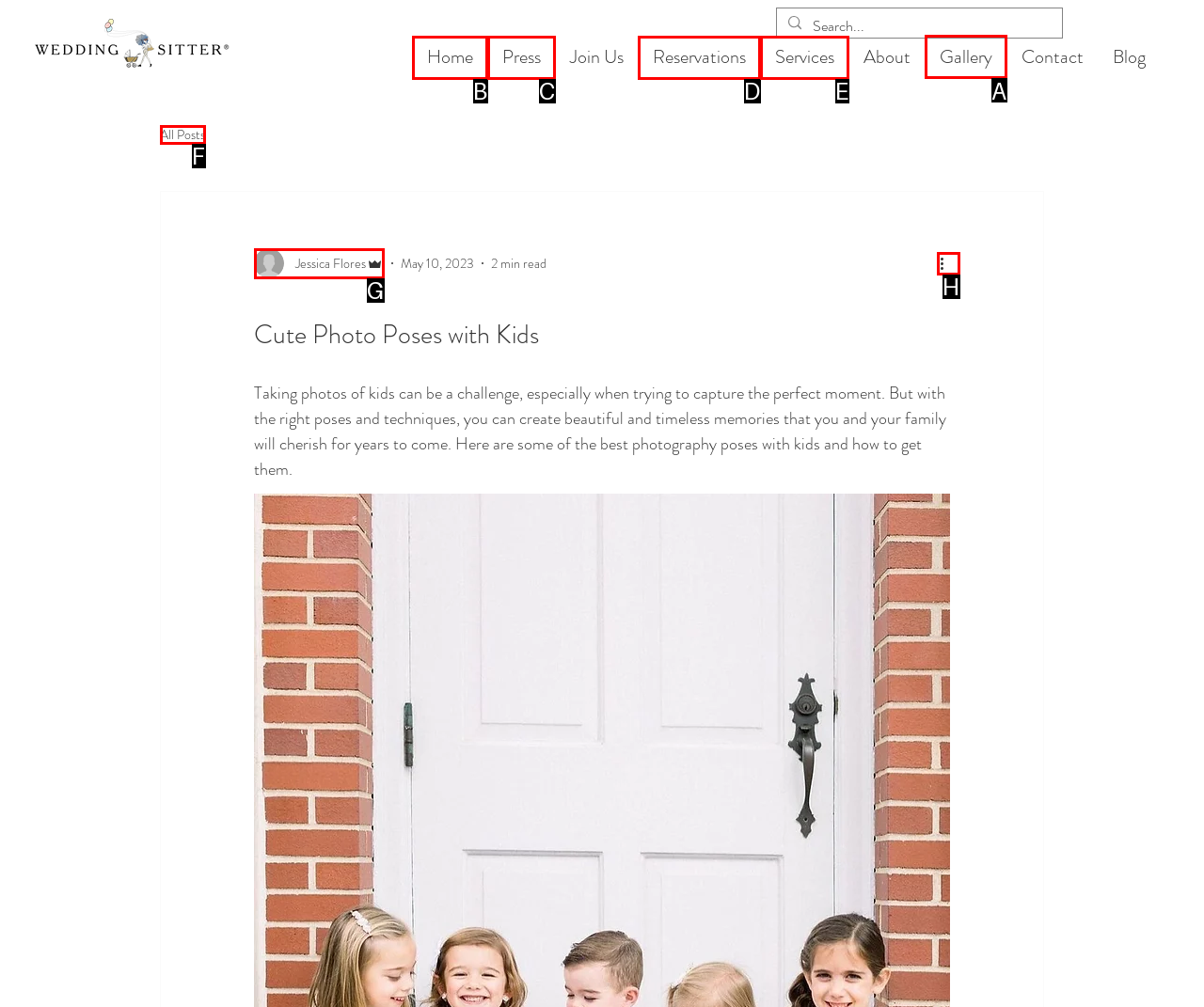What option should I click on to execute the task: Visit the 'Gallery' page? Give the letter from the available choices.

A